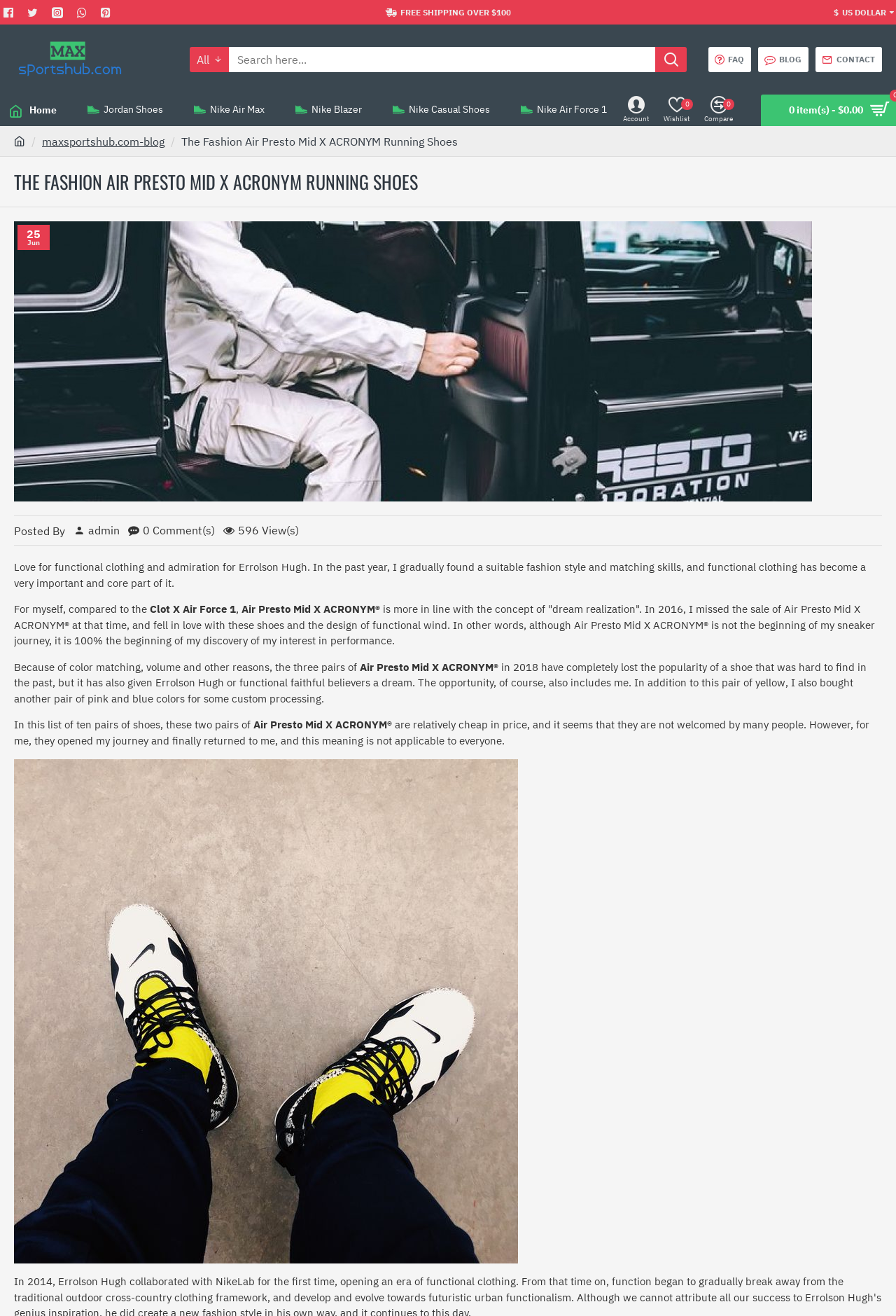Indicate the bounding box coordinates of the element that needs to be clicked to satisfy the following instruction: "View the blog". The coordinates should be four float numbers between 0 and 1, i.e., [left, top, right, bottom].

[0.846, 0.036, 0.902, 0.055]